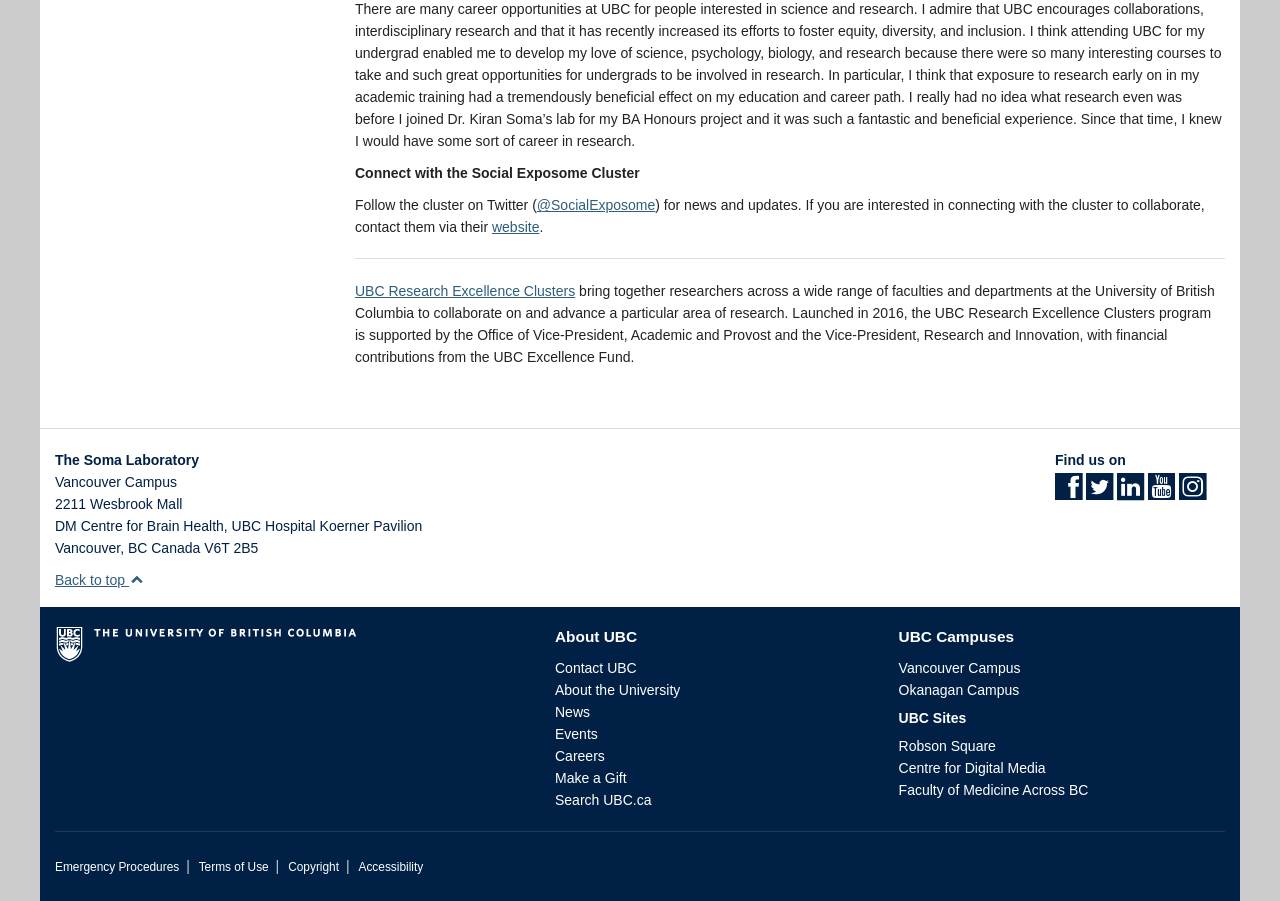Determine the bounding box for the UI element as described: "aria-label="Facebook link"". The coordinates should be represented as four float numbers between 0 and 1, formatted as [left, top, right, bottom].

[0.824, 0.539, 0.845, 0.557]